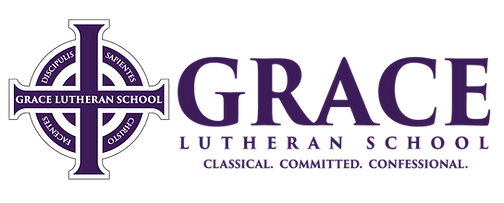Using the information from the screenshot, answer the following question thoroughly:
What values does the school emphasize?

The words 'Discipulis', 'Sapientes', and 'Christo' on the cross emphasize the school's commitment to classical education and its Christian values, indicating that the school places importance on these values in its educational approach.